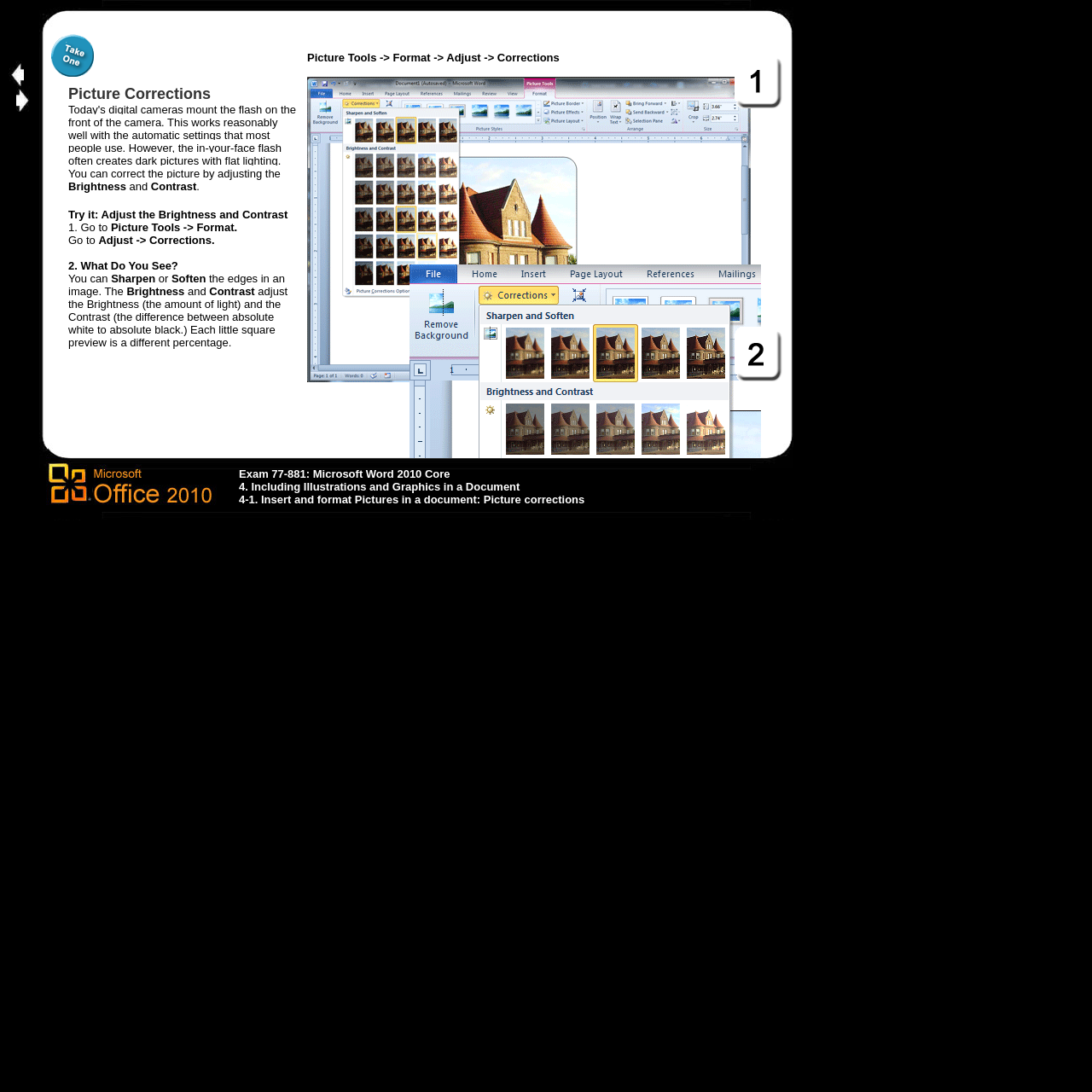Describe in detail what you see on the webpage.

This webpage is a training page focused on Microsoft Word 2010 Core, specifically on inserting and formatting pictures in a document. The page is divided into two main sections. 

At the top, there is a large section that takes up about half of the page, containing a detailed explanation of picture corrections. This section includes a heading "Picture Corrections" and a brief introduction to the topic. Below the heading, there are step-by-step instructions on how to adjust the brightness and contrast of an image, with accompanying text explaining the effects of these adjustments. The section also includes several small images, likely preview thumbnails, and a few larger images that appear to be examples of corrected pictures.

To the left of the main section, there are three small images, possibly navigation icons. Below these images, there is a link to close the current window and return to the course home page, accompanied by two navigation links, "Previous Page" and "Next Page", each with its own small icon.

At the very bottom of the page, there is a thin, empty section that spans the full width of the page.